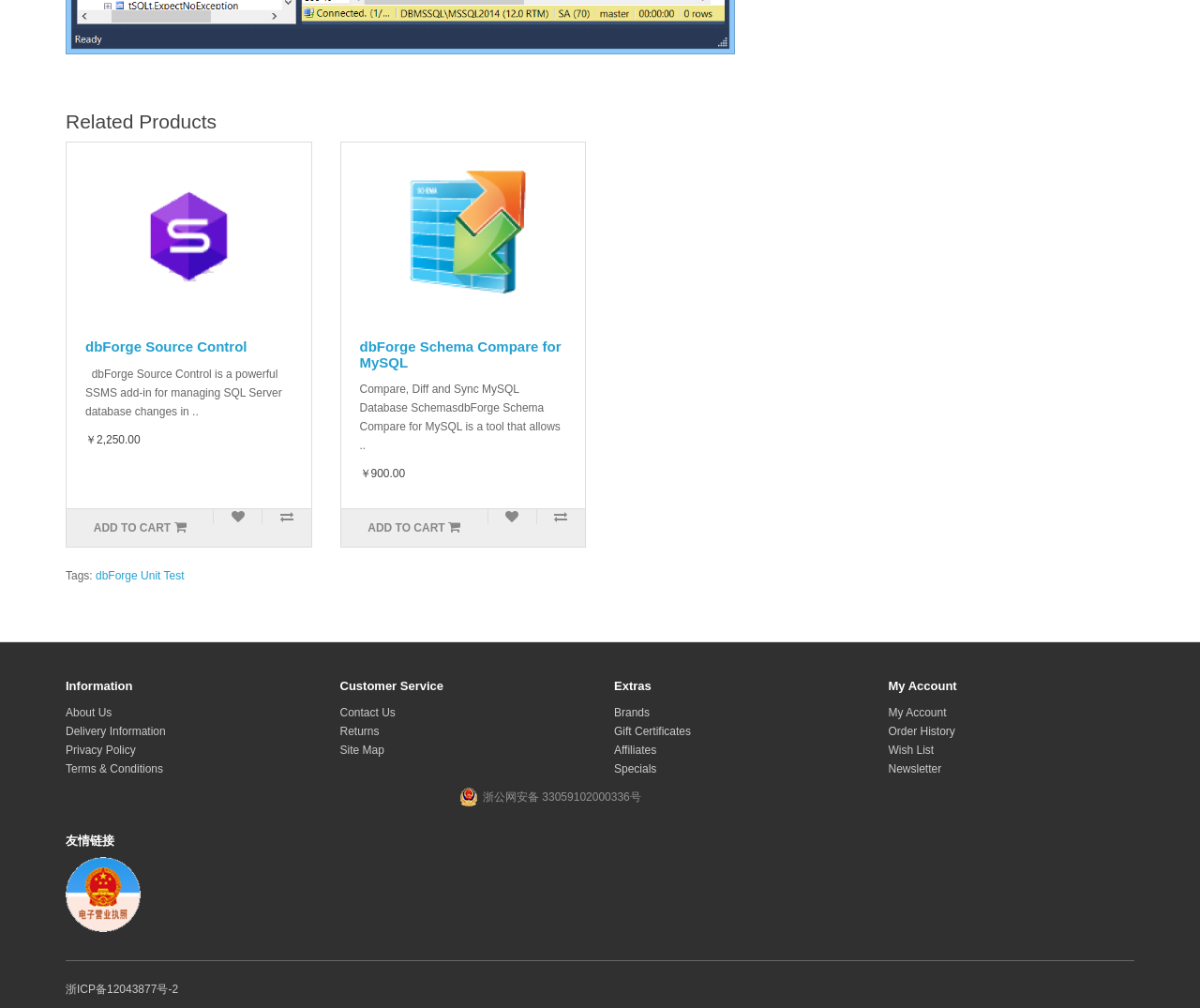Bounding box coordinates are specified in the format (top-left x, top-left y, bottom-right x, bottom-right y). All values are floating point numbers bounded between 0 and 1. Please provide the bounding box coordinate of the region this sentence describes: Add to Cart

[0.055, 0.505, 0.178, 0.543]